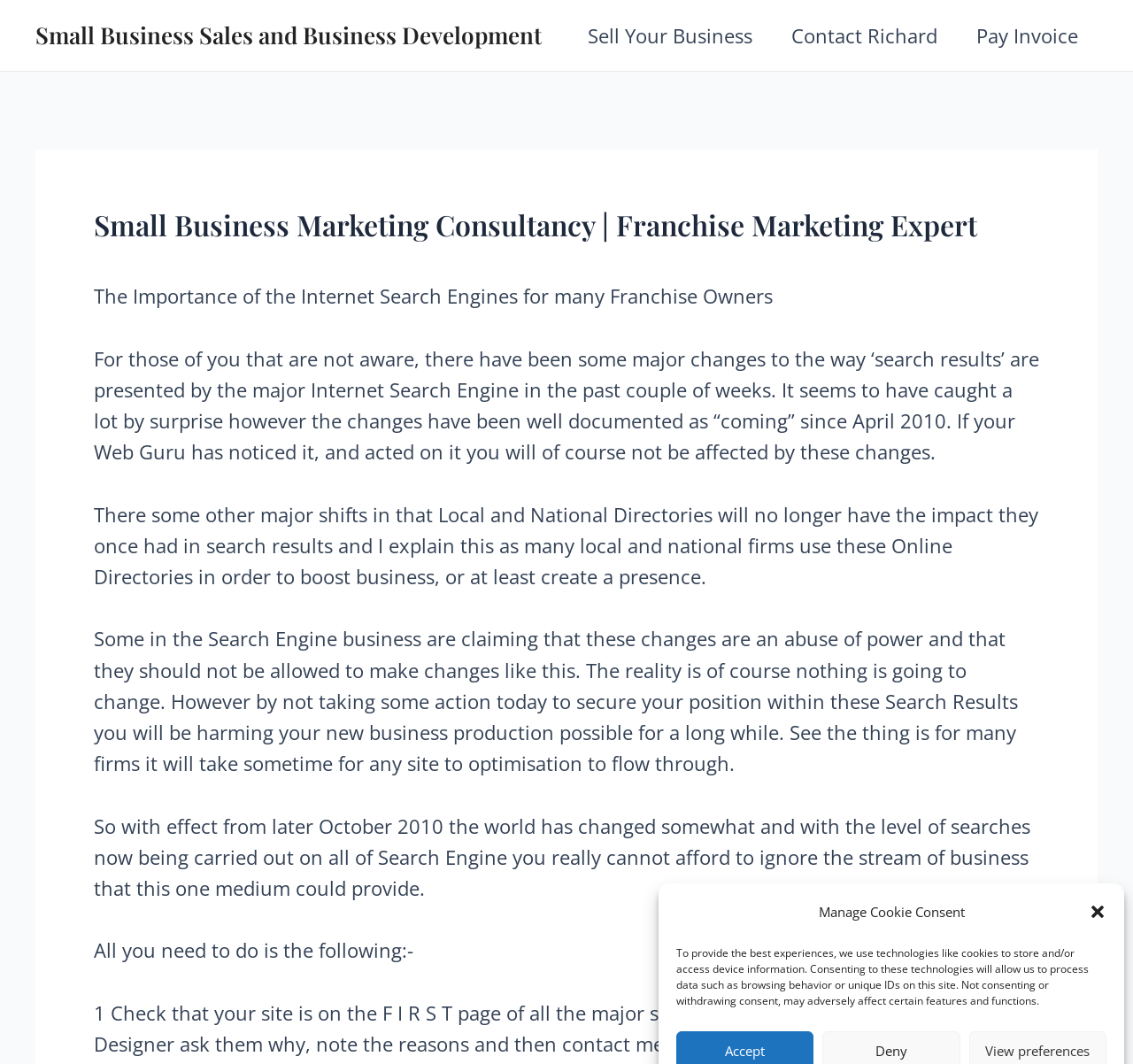Determine the bounding box for the described HTML element: "Contact Richard". Ensure the coordinates are four float numbers between 0 and 1 in the format [left, top, right, bottom].

[0.681, 0.0, 0.845, 0.067]